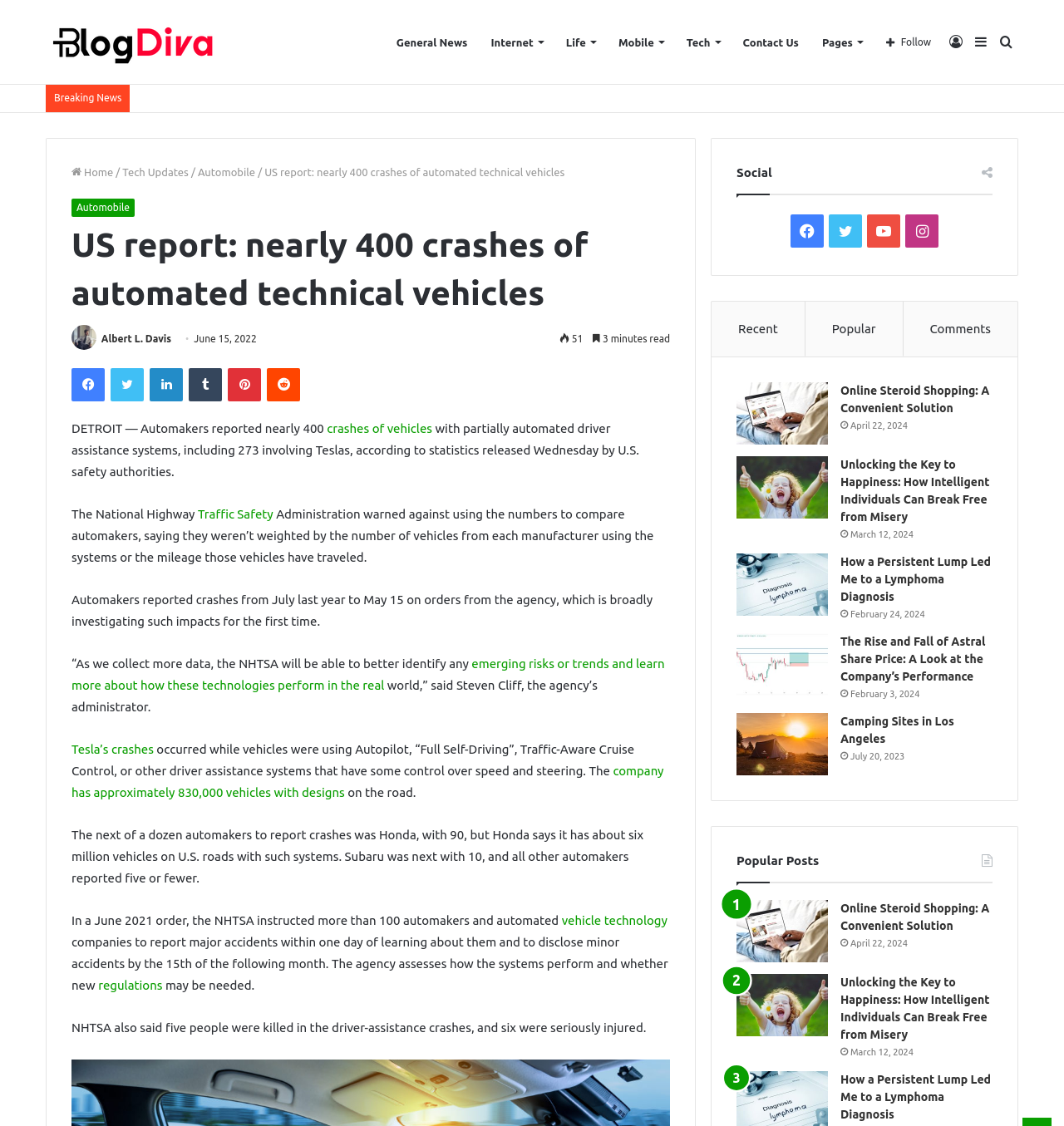Using the element description: "LinkedIn", determine the bounding box coordinates. The coordinates should be in the format [left, top, right, bottom], with values between 0 and 1.

[0.141, 0.327, 0.172, 0.357]